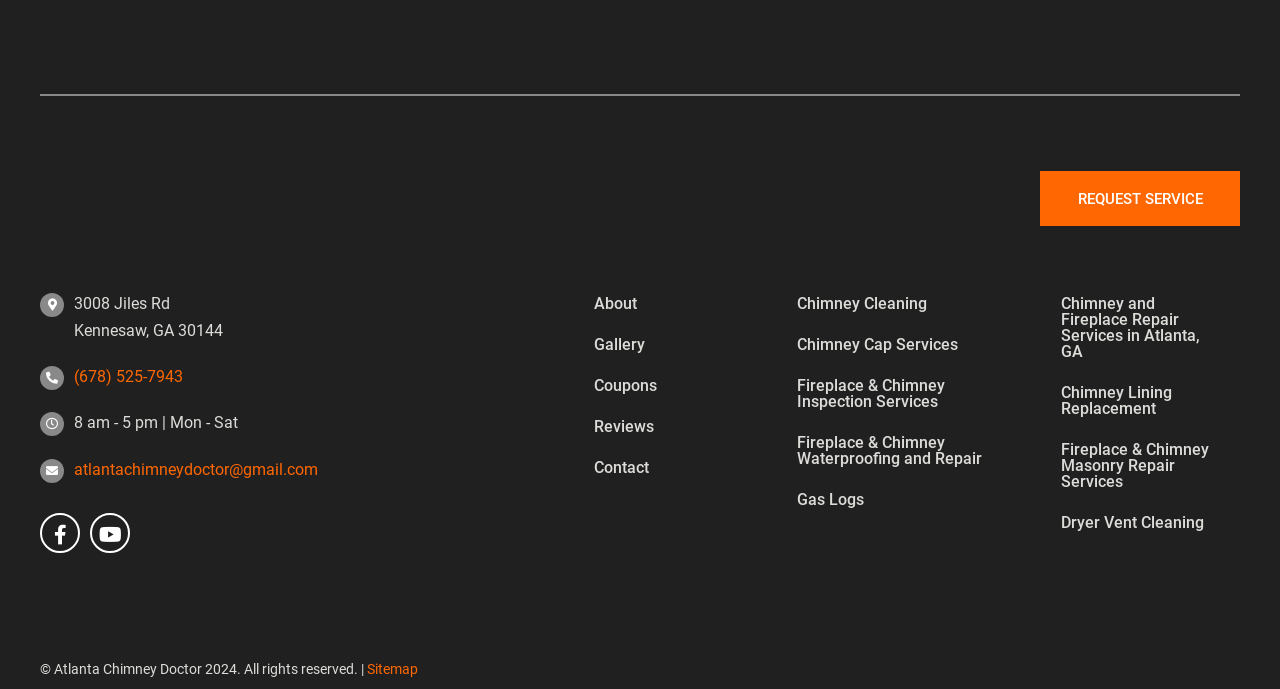Answer the question with a single word or phrase: 
What is the company's address?

3008 Jiles Rd, Kennesaw, GA 30144